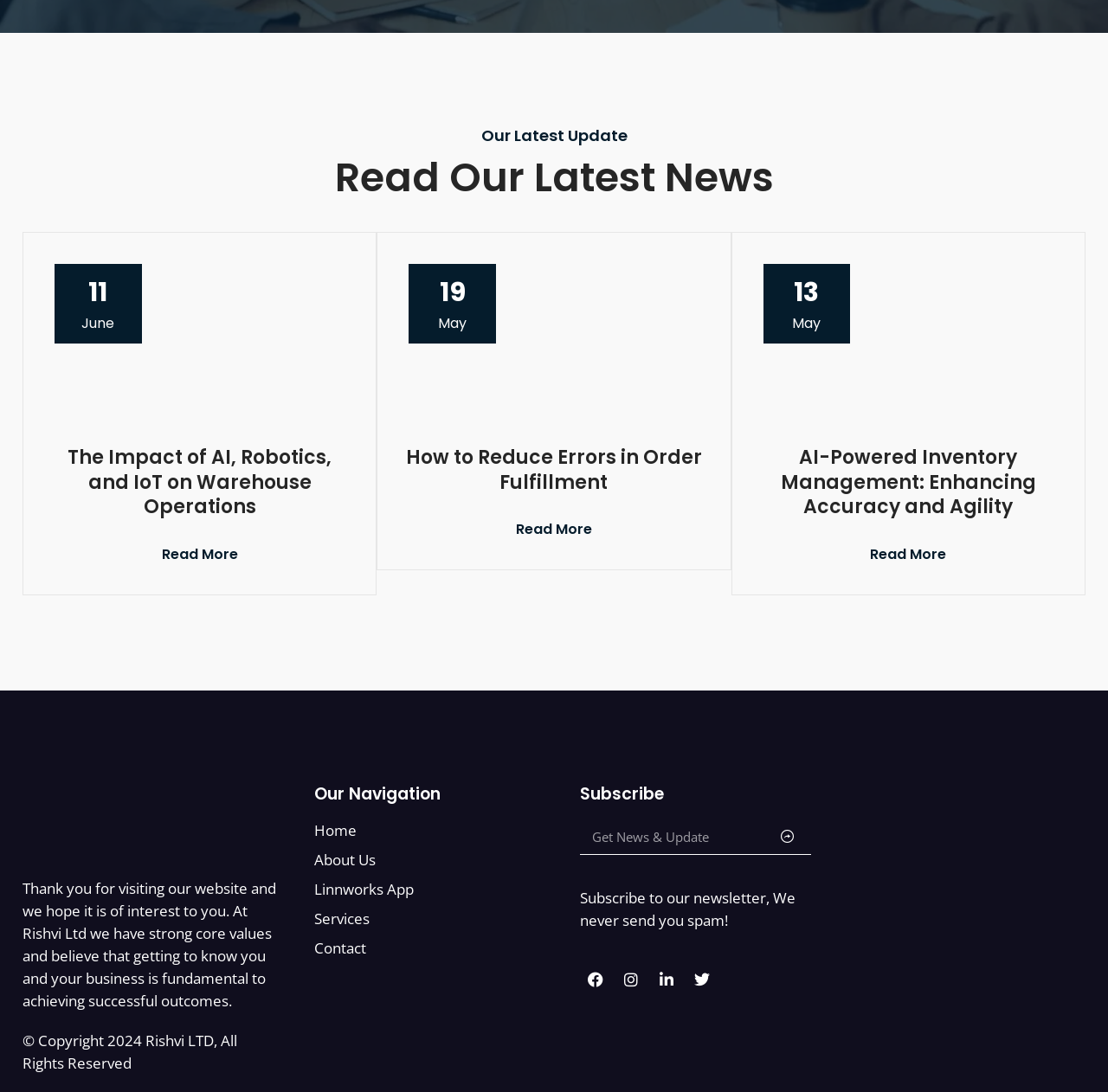What social media platforms are linked on the webpage?
From the details in the image, answer the question comprehensively.

The webpage has links to four social media platforms, which are Facebook, Instagram, Linkedin, and Twitter, each represented by an icon and a link.